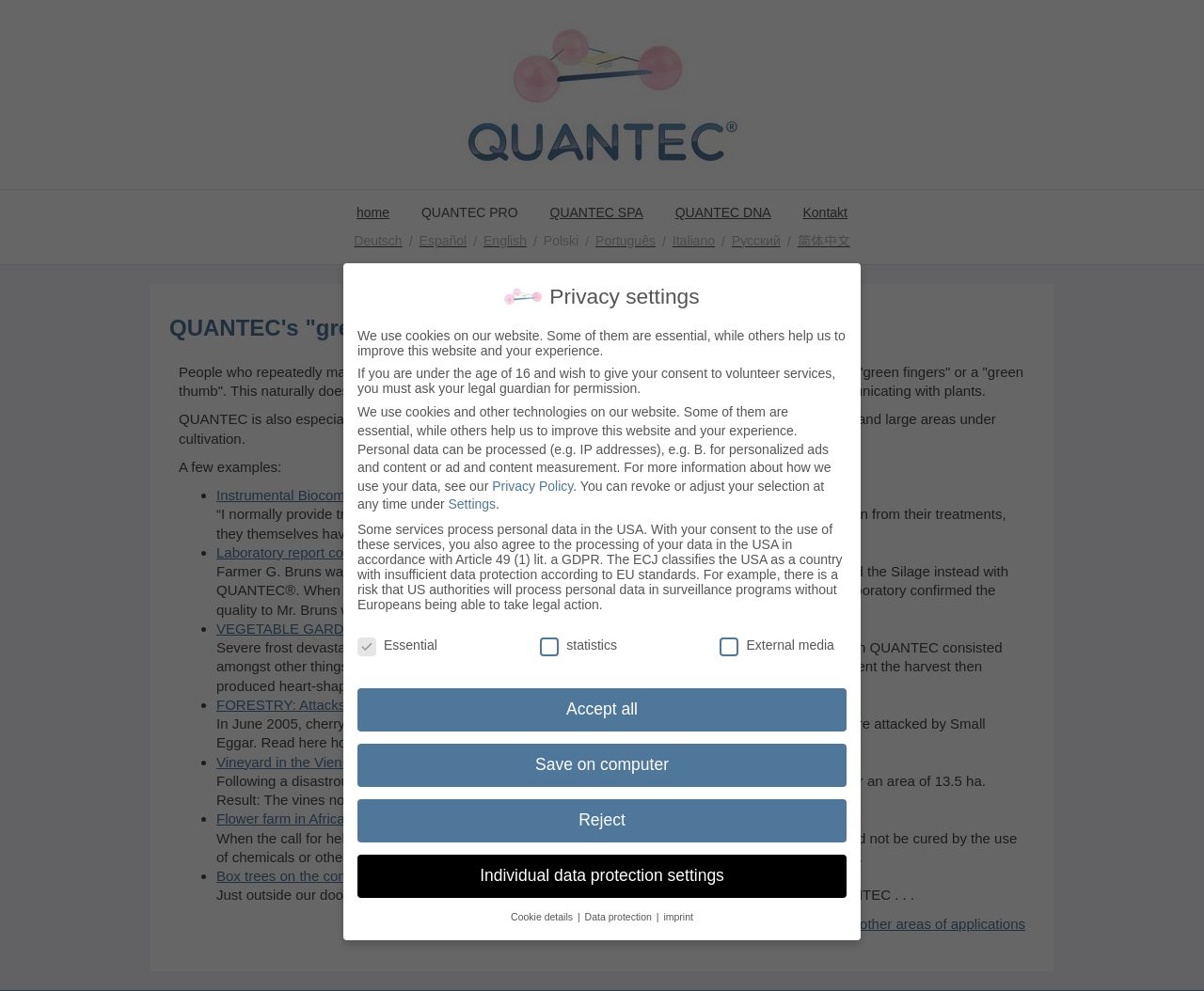Give a detailed overview of the webpage's appearance and contents.

This webpage is about QUANTEC, a company that specializes in biocommunication, particularly in agriculture. At the top of the page, there is a logo and a navigation menu with links to different sections of the website, including "home", "QUANTEC SPA", "QUANTEC DNA", and "Kontakt". Below the navigation menu, there is a heading that reads "QUANTEC's 'green thumb'", which is a metaphor for the company's ability to communicate with plants.

The main content of the page is divided into two sections. The first section describes what "green thumb" means and how QUANTEC is capable of biocommunication, even in cases where there are serious problems and large areas under cultivation. The second section provides several examples of QUANTEC's success stories, including instrumental biocommunication in a tomato greenhouse, laboratory reports confirming the effect of QUANTEC, and various applications in vegetable gardening, forestry, and vineyards.

On the right side of the page, there is a section dedicated to privacy settings, where users can adjust their consent to the use of cookies and other technologies on the website. This section includes a brief explanation of how personal data is processed and a link to the privacy policy. There are also several buttons to accept or reject the use of cookies and to access individual data protection settings.

At the bottom of the page, there are several links to other areas of the website, including "another areas of applications", "imprint", "data protection", and "cookie details".